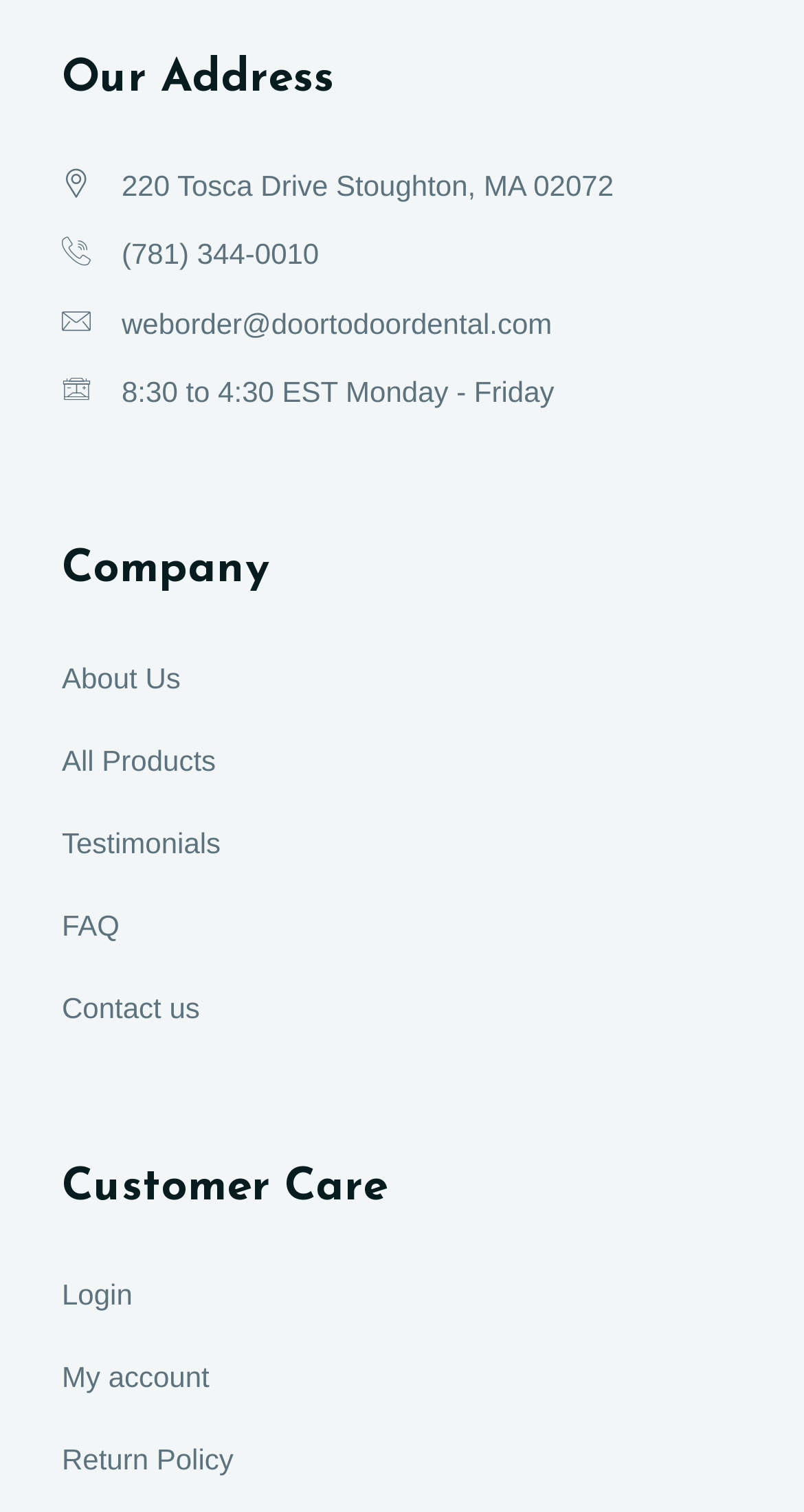What is the email address for web orders?
Utilize the image to construct a detailed and well-explained answer.

I found the email address by looking at the 'Our Address' section, where it is listed as 'weborder@doortodoordental.com'.